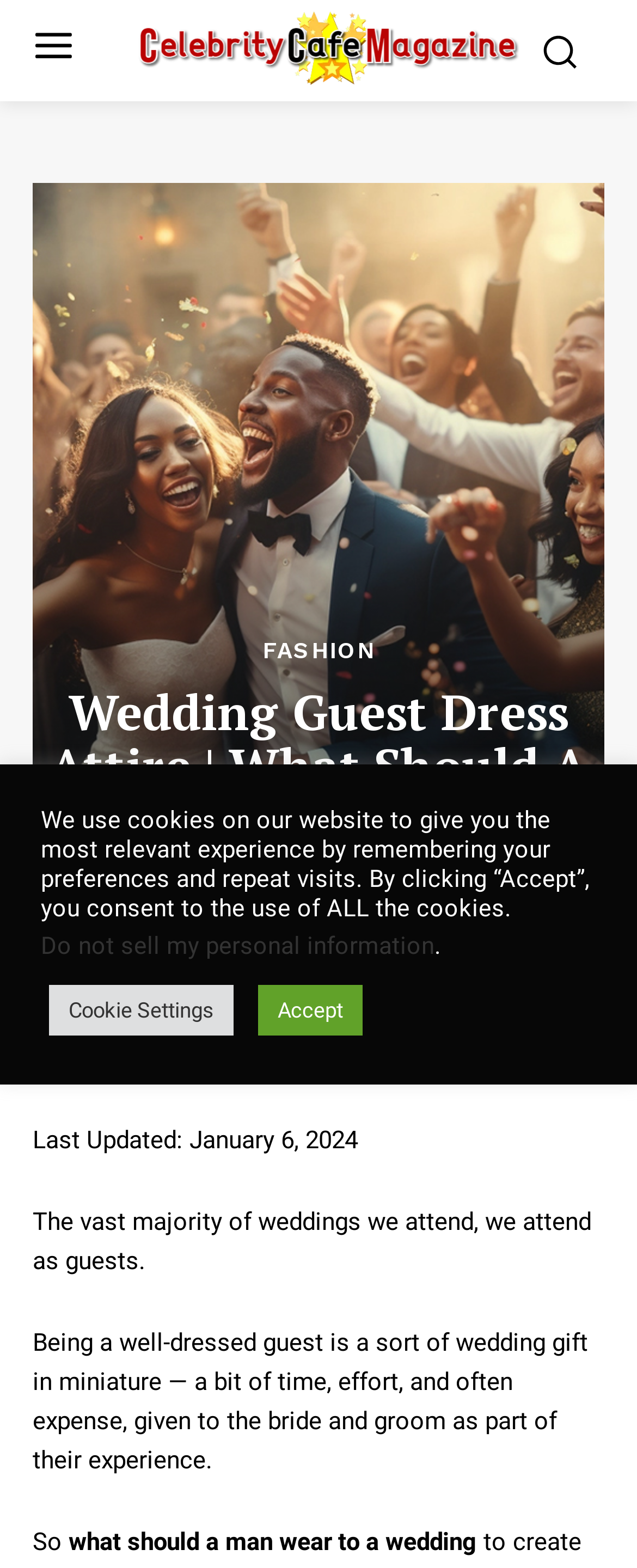Using the description "input value="Name *" name="author"", predict the bounding box of the relevant HTML element.

None